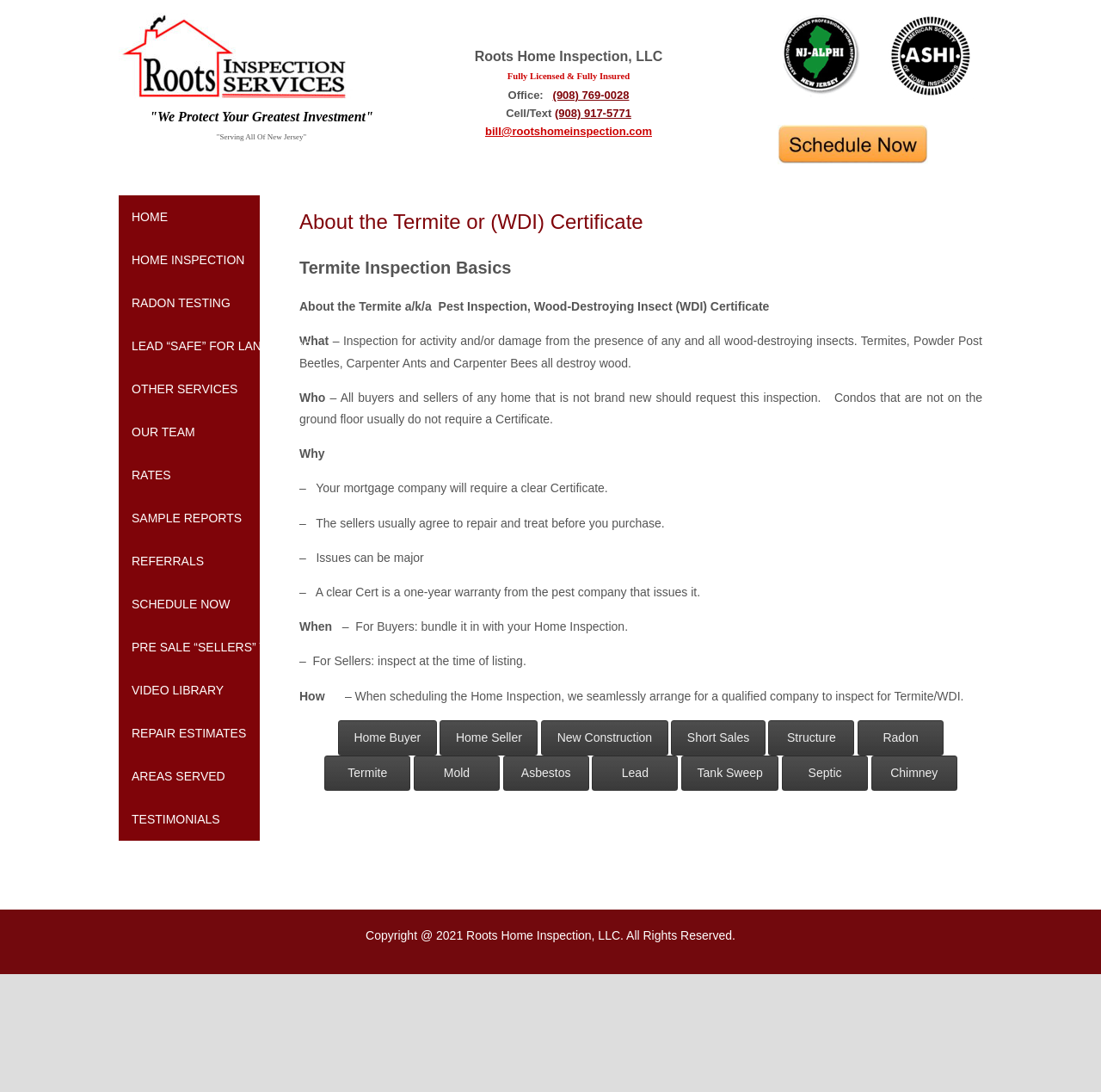What is the contact information of Roots Home Inspection, LLC?
Give a comprehensive and detailed explanation for the question.

The webpage provides the contact information of Roots Home Inspection, LLC, including their office phone number (908) 769-0028, cell/text number (908) 917-5771, and email address bill@rootshomeinspection.com.